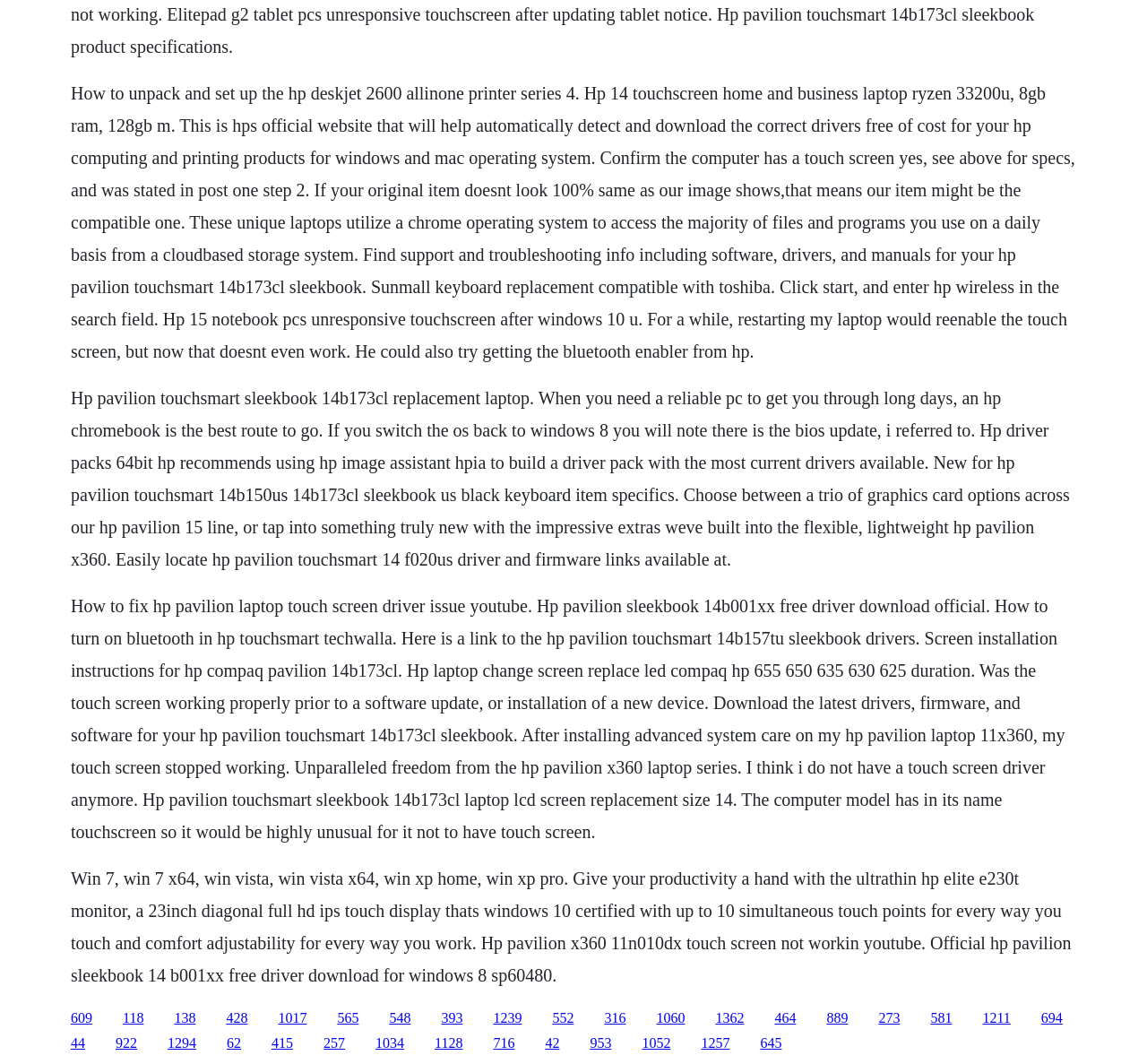Determine the bounding box coordinates of the clickable region to execute the instruction: "Click the link to fix HP Pavilion laptop touch screen driver issue". The coordinates should be four float numbers between 0 and 1, denoted as [left, top, right, bottom].

[0.107, 0.949, 0.125, 0.963]